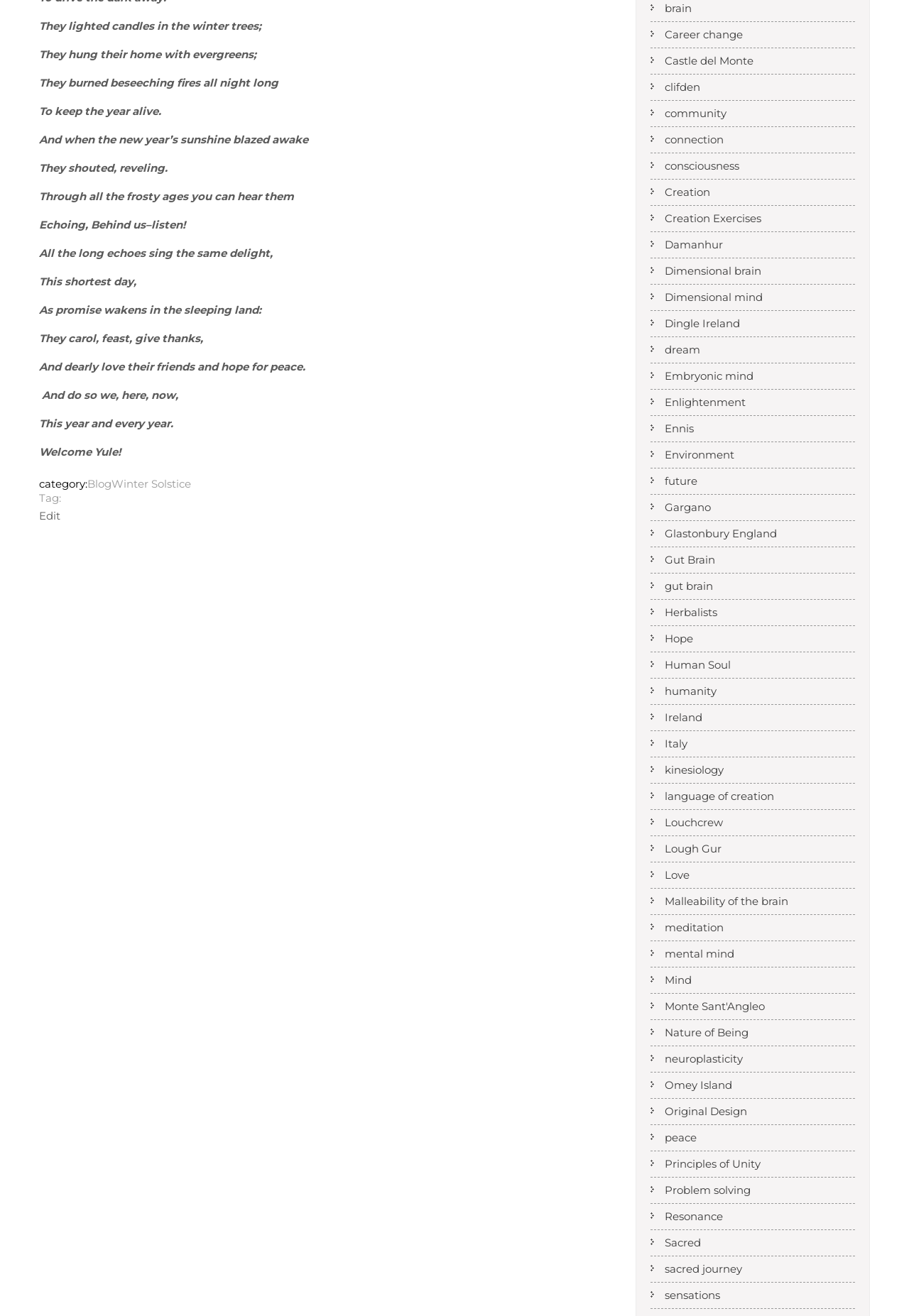Predict the bounding box of the UI element based on this description: "简体中文".

None